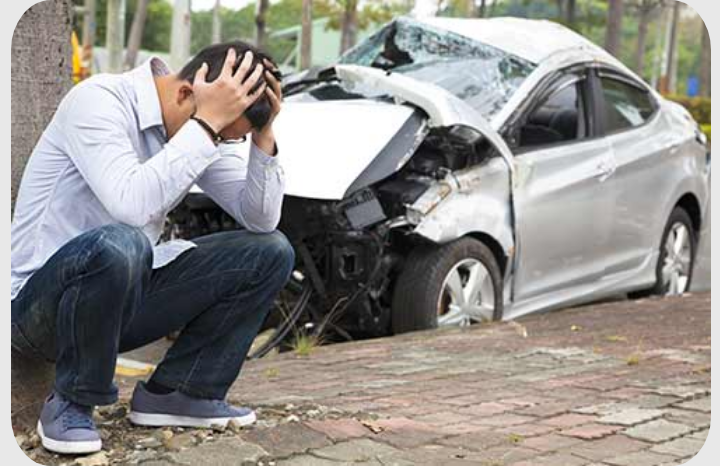Elaborate on all the key elements and details present in the image.

The image depicts a man sitting on the ground with his head in his hands, visibly distressed, next to a severely damaged silver car. The car, which has sustained significant front-end damage, serves as a stark reminder of the dangers associated with drowsy driving. This scene illustrates the potential emotional and physical consequences of fatigued driving incidents, emphasizing the severe impact such accidents can have on individuals and families. The environment suggests an urban setting, hinting at the prevalence of drowsy driving accidents, even in busy areas like Las Vegas, where distractions and extended vacations can lead to fatigue behind the wheel.